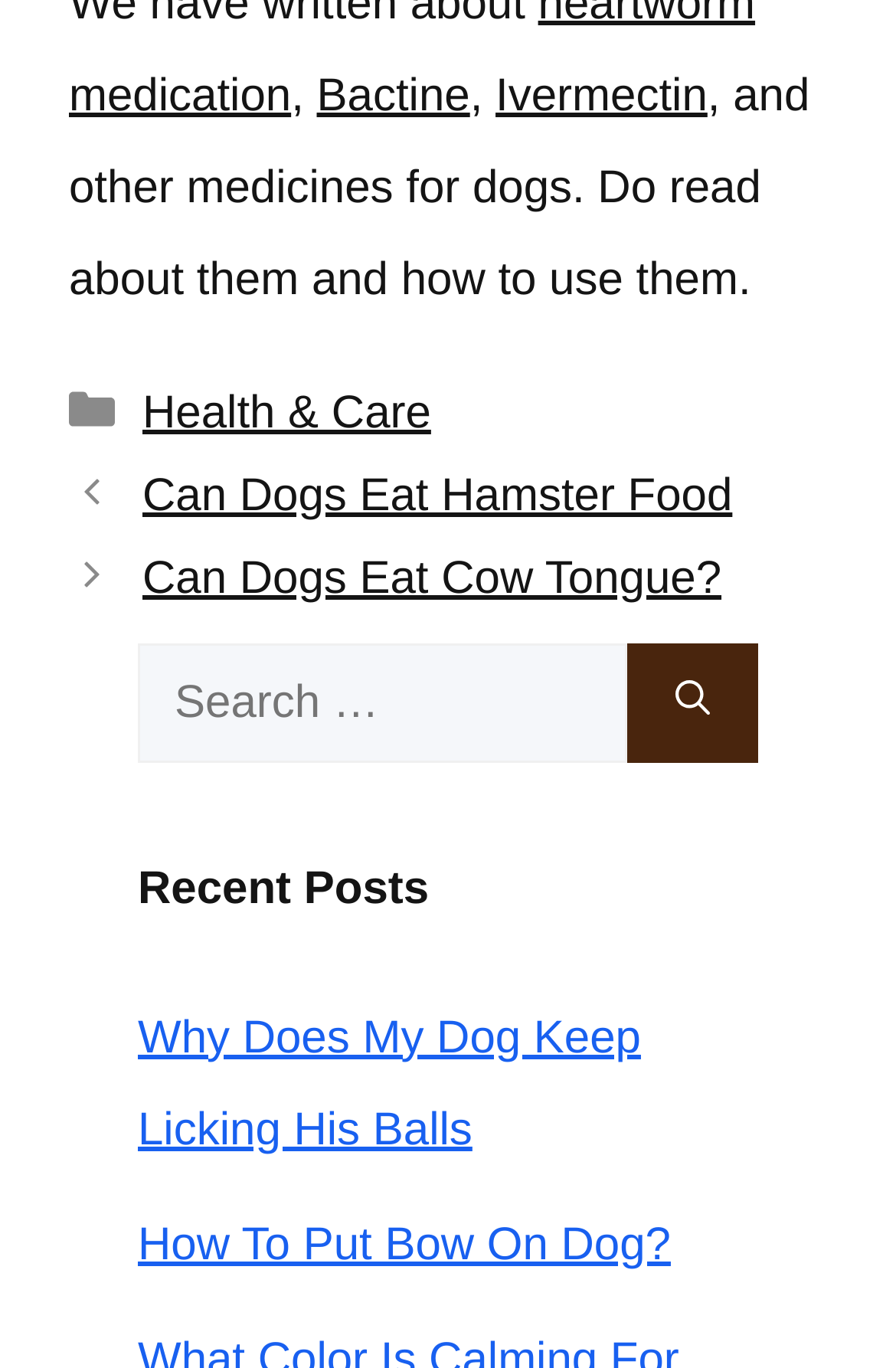Pinpoint the bounding box coordinates of the element you need to click to execute the following instruction: "Read 'Why Does My Dog Keep Licking His Balls'". The bounding box should be represented by four float numbers between 0 and 1, in the format [left, top, right, bottom].

[0.154, 0.74, 0.715, 0.845]